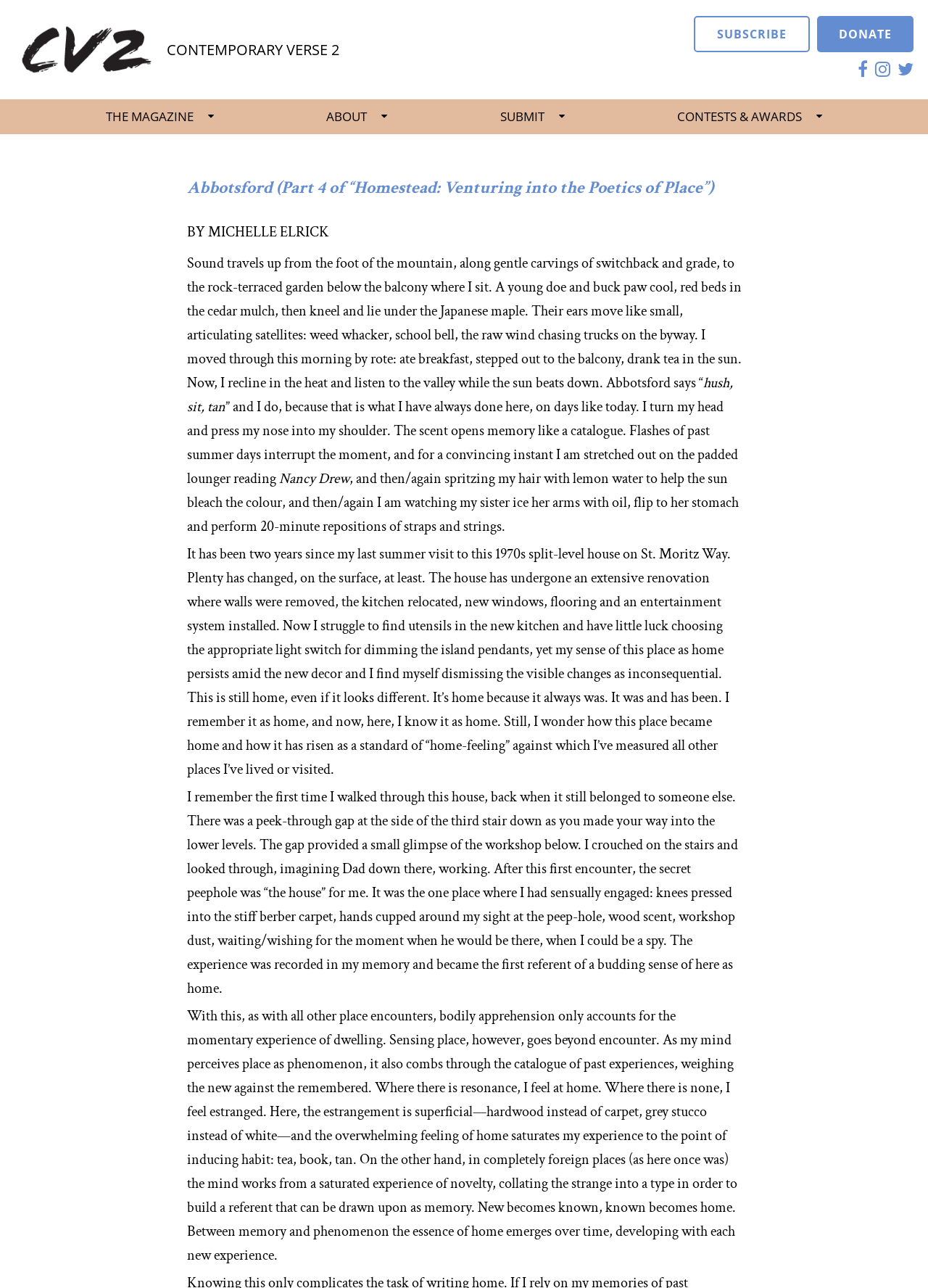Give an extensive and precise description of the webpage.

This webpage is an article titled "Abbotsford (Part 4 of “Homestead: Venturing into the Poetics of Place”) – Contemporary Verse 2". At the top, there is a small logo image and a link to the left, followed by the title "CONTEMPORARY VERSE 2" in a larger font. Below this, there are four links in a row: "THE MAGAZINE", "ABOUT", "SUBMIT", and "CONTESTS & AWARDS". 

To the right of these links, there are two more links: "SUBSCRIBE" and "DONATE". Above these links, there are three small social media icons. 

The main content of the article begins below these links, with a heading that matches the title of the webpage. The author's name, "MICHELLE ELRICK", is displayed below the heading. The article is a poetic and reflective piece that describes the author's experiences and feelings about a specific place, Abbotsford. The text is divided into several paragraphs, each exploring the author's memories and emotions associated with this place. The writing is descriptive and lyrical, with vivid imagery and sensory details.